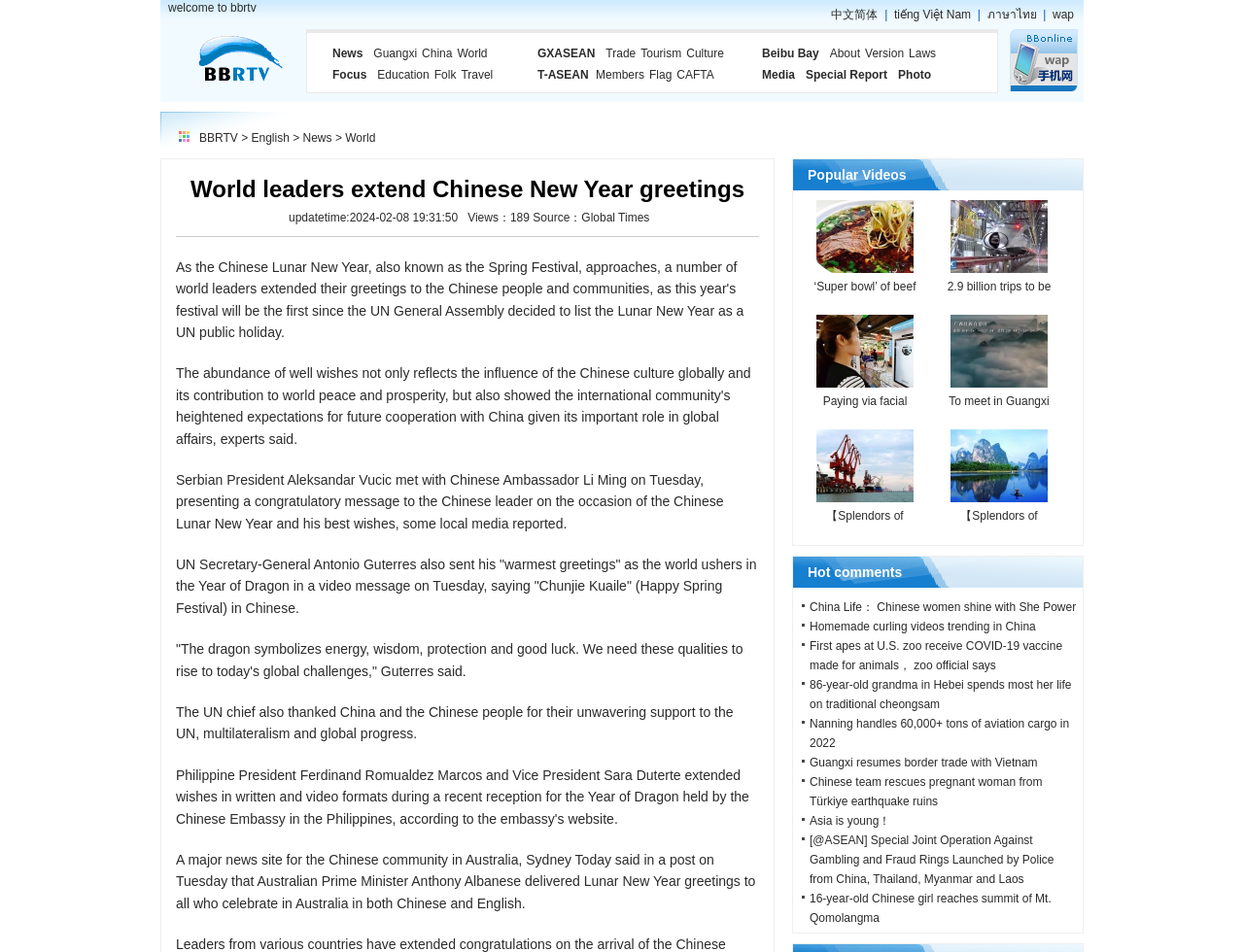Indicate the bounding box coordinates of the clickable region to achieve the following instruction: "Go to next post."

None